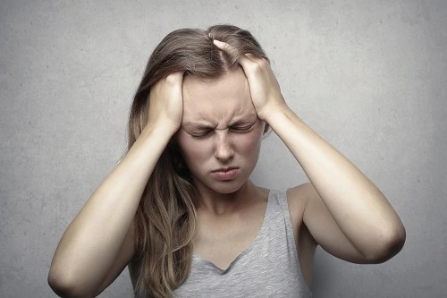Give a detailed account of the contents of the image.

The image depicts a young woman visibly distressed, holding her head with both hands in an apparent struggle against a headache or migraine. Her expression reveals pain and discomfort, emphasizing the emotional and physical toll of such conditions. This visual representation aligns with the broader topic of headache treatments discussed in the associated content, which covers various approaches, including over-the-counter medications and alternative therapies like heat therapy, acupuncture, and dietary changes. The context suggests a need for effective management strategies to relieve headache symptoms, highlighting the importance of understanding both acute and preventive treatment options for individuals experiencing migraines or severe headaches.